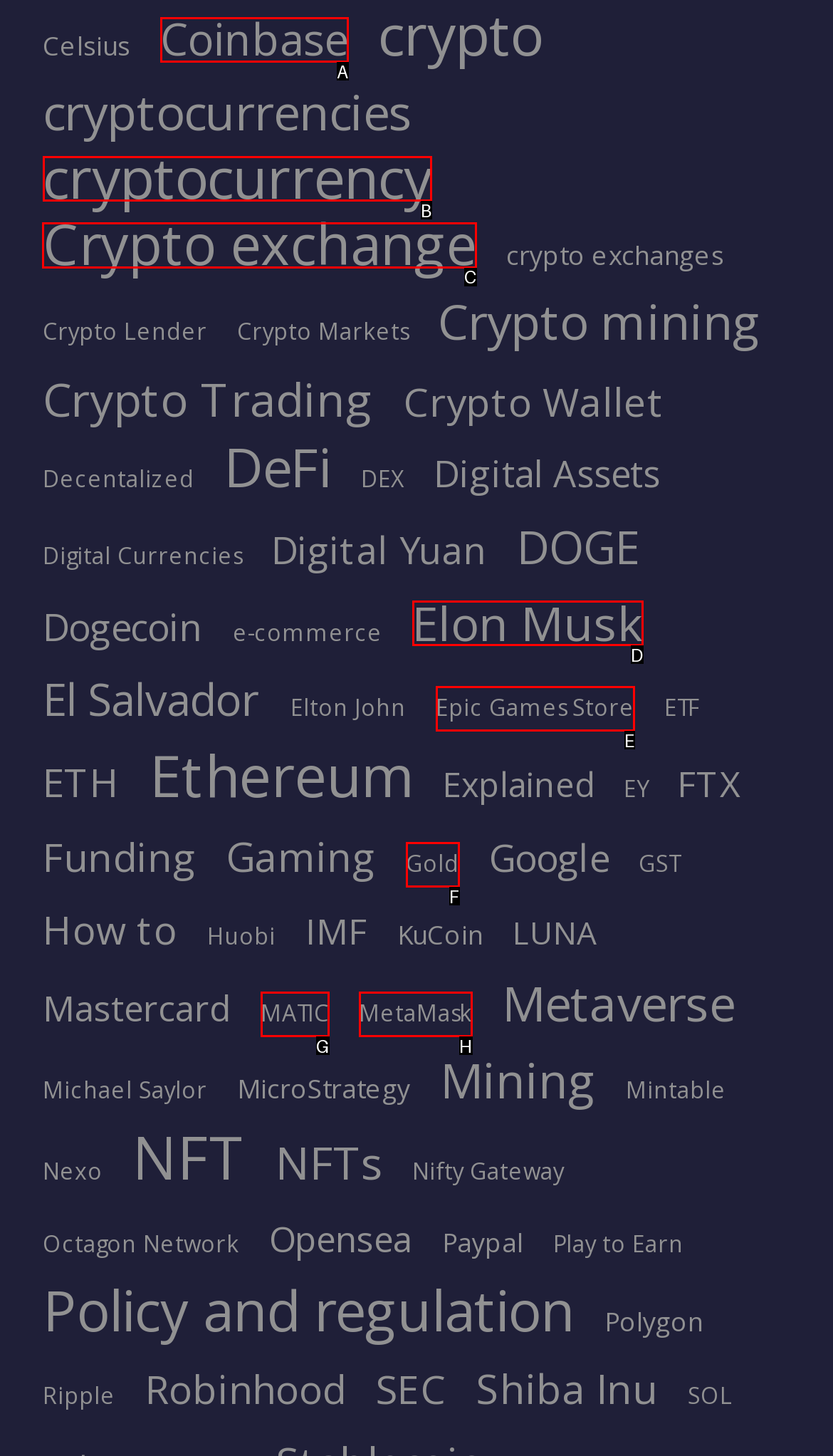Tell me which letter corresponds to the UI element that should be clicked to fulfill this instruction: Click on Crypto exchange
Answer using the letter of the chosen option directly.

C